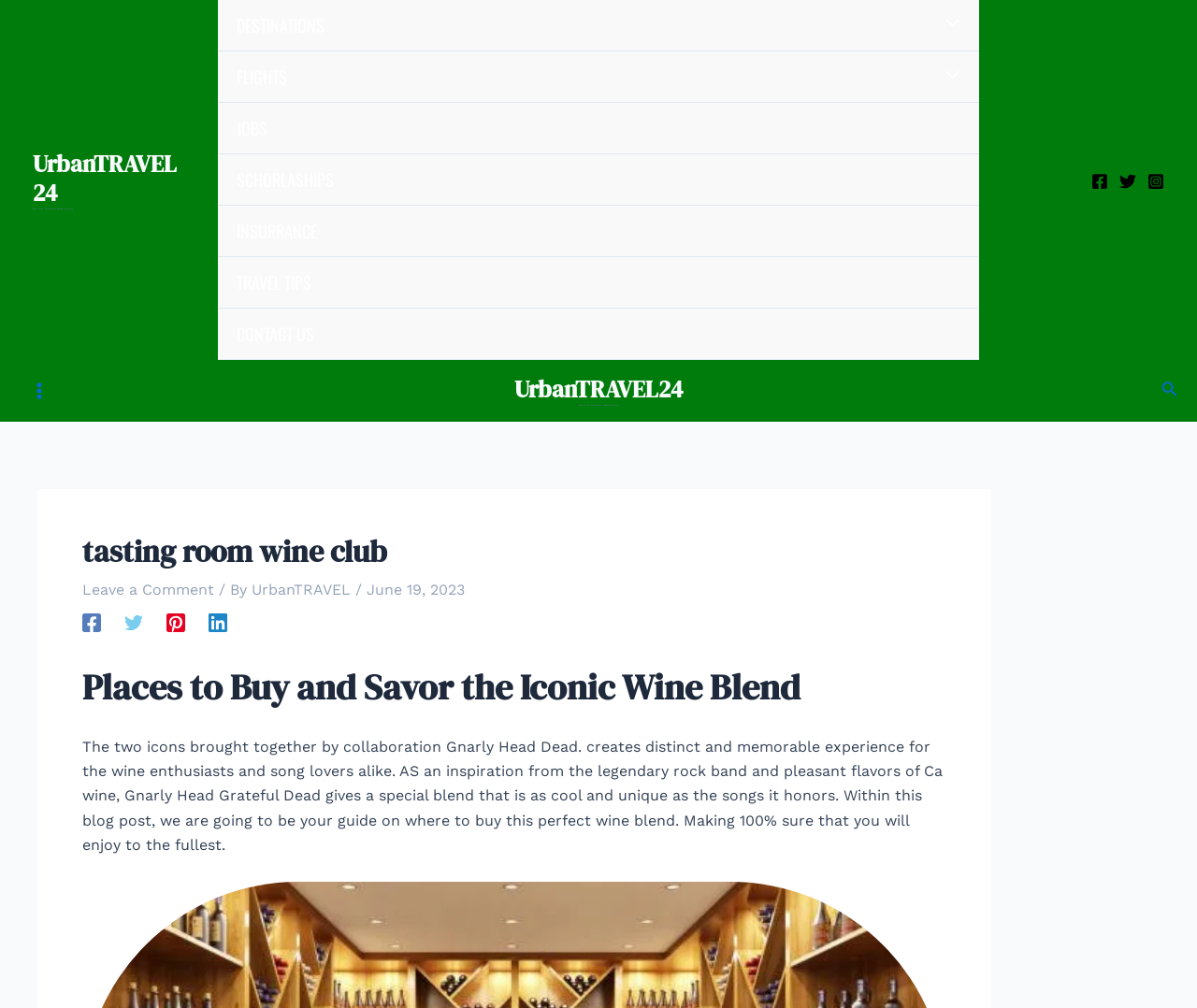Please identify the bounding box coordinates of the clickable area that will fulfill the following instruction: "Click on Leave a Comment". The coordinates should be in the format of four float numbers between 0 and 1, i.e., [left, top, right, bottom].

[0.069, 0.576, 0.179, 0.594]